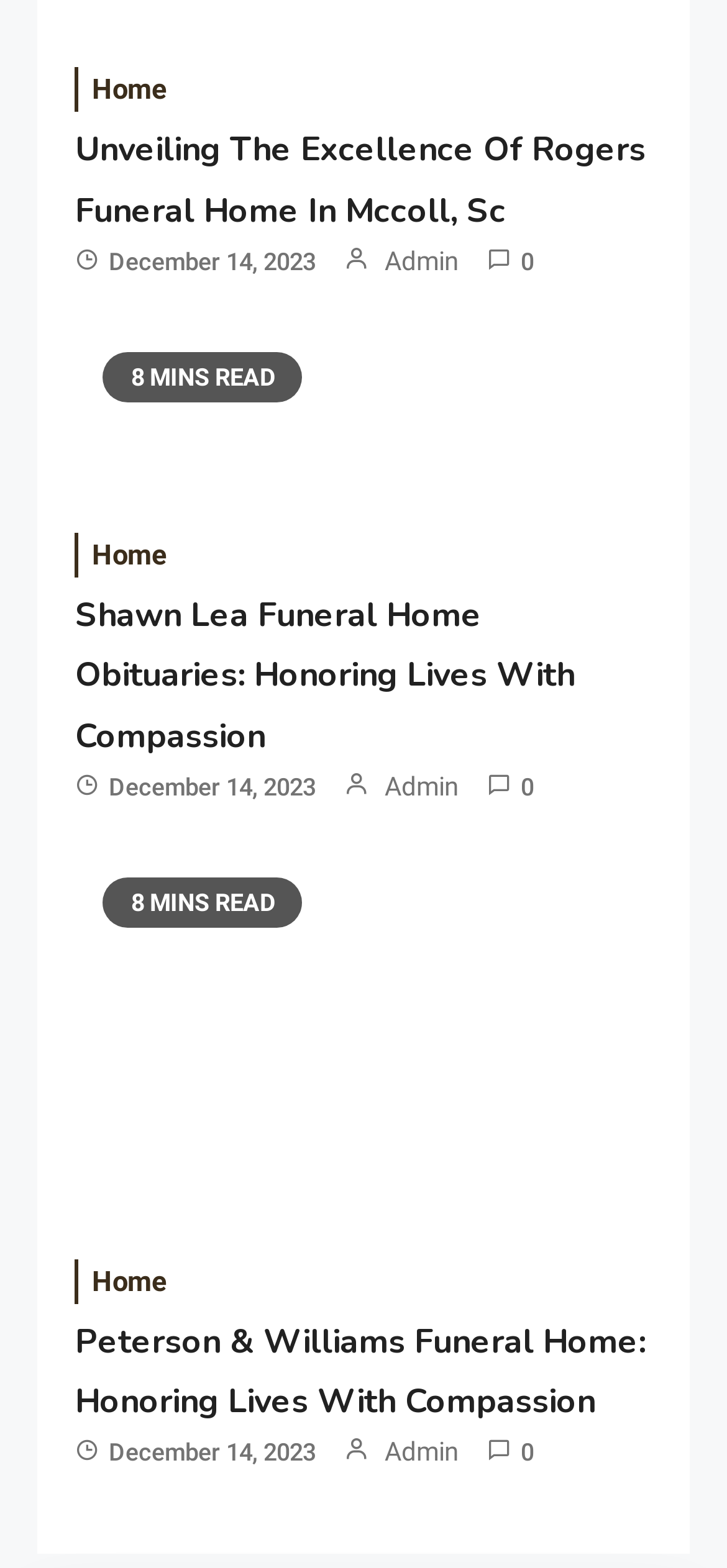Please identify the bounding box coordinates of the element that needs to be clicked to execute the following command: "read article about Peterson & Williams Funeral Home". Provide the bounding box using four float numbers between 0 and 1, formatted as [left, top, right, bottom].

[0.103, 0.834, 0.906, 0.911]